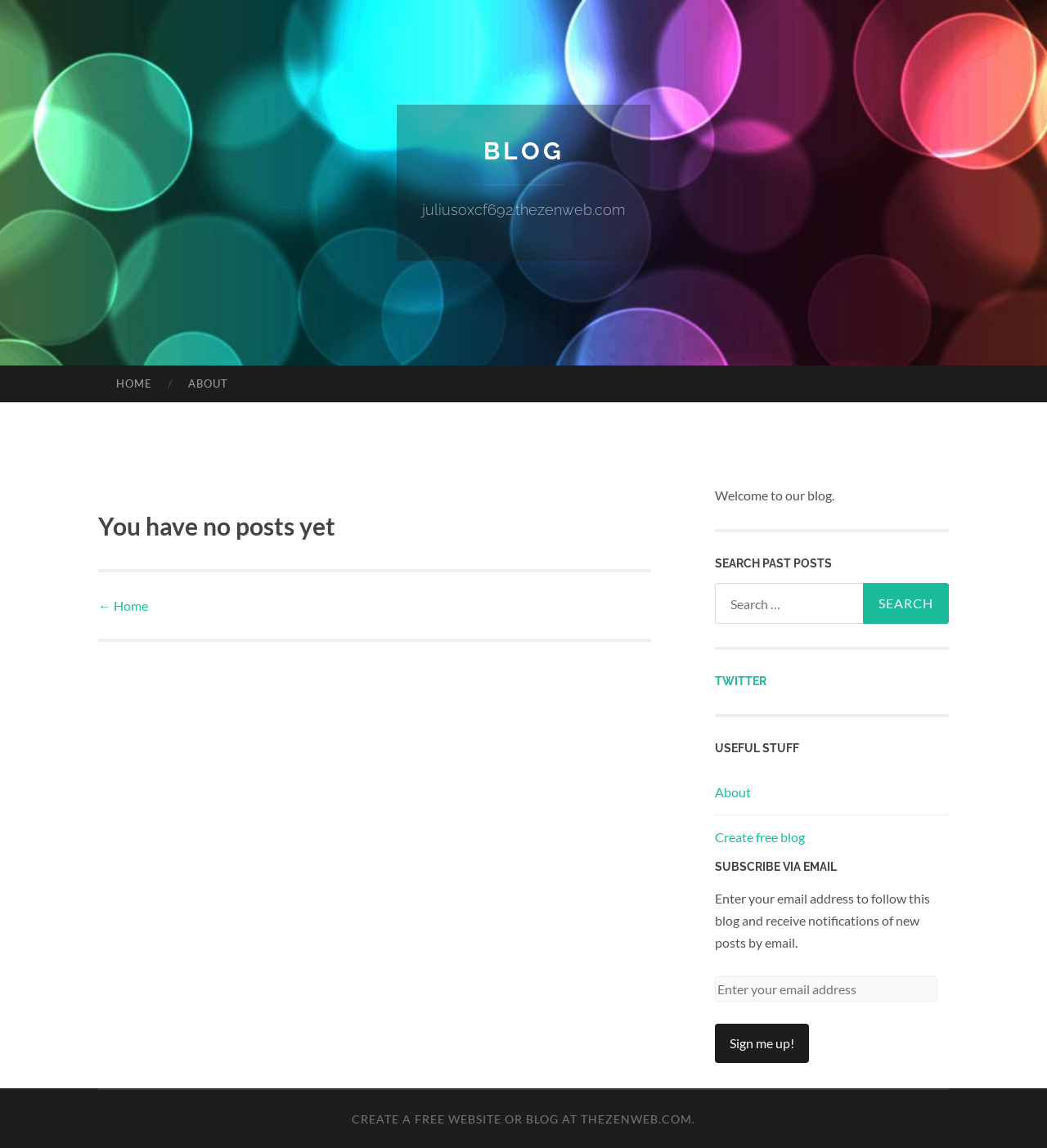Bounding box coordinates are specified in the format (top-left x, top-left y, bottom-right x, bottom-right y). All values are floating point numbers bounded between 0 and 1. Please provide the bounding box coordinate of the region this sentence describes: Twitter

[0.683, 0.587, 0.732, 0.599]